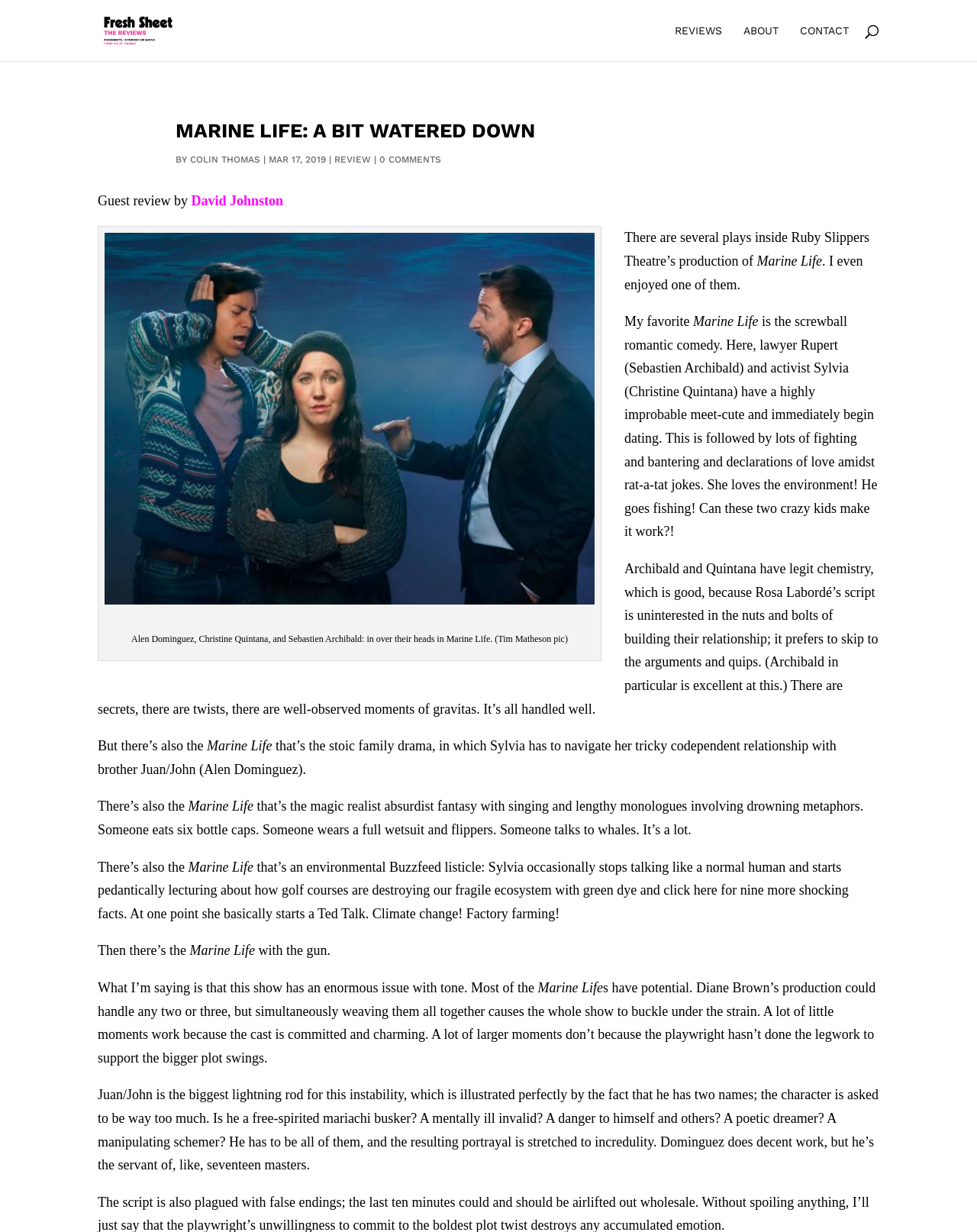Determine the primary headline of the webpage.

MARINE LIFE: A BIT WATERED DOWN